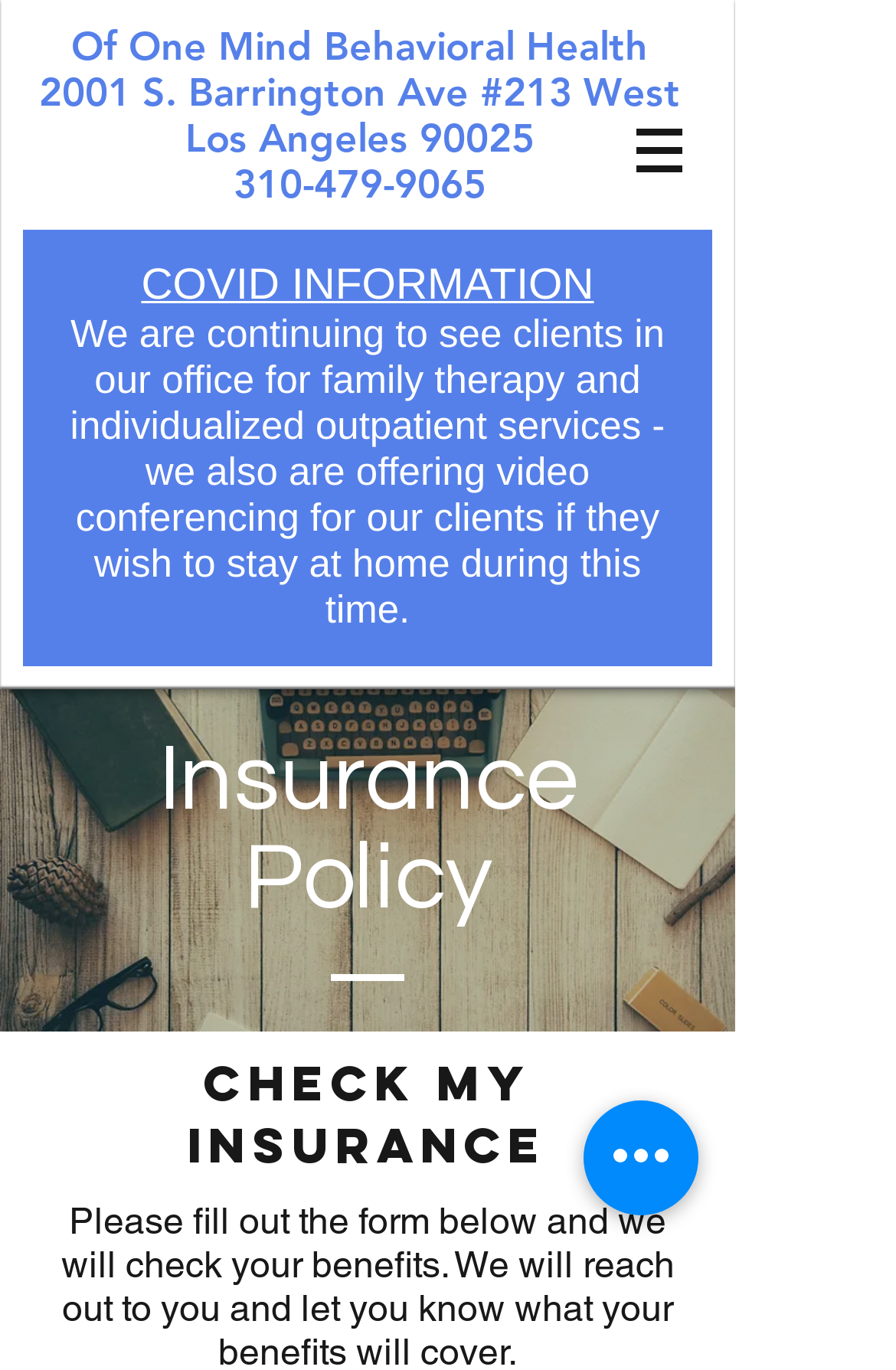Identify the bounding box of the HTML element described as: "title="Share on Facebook"".

None